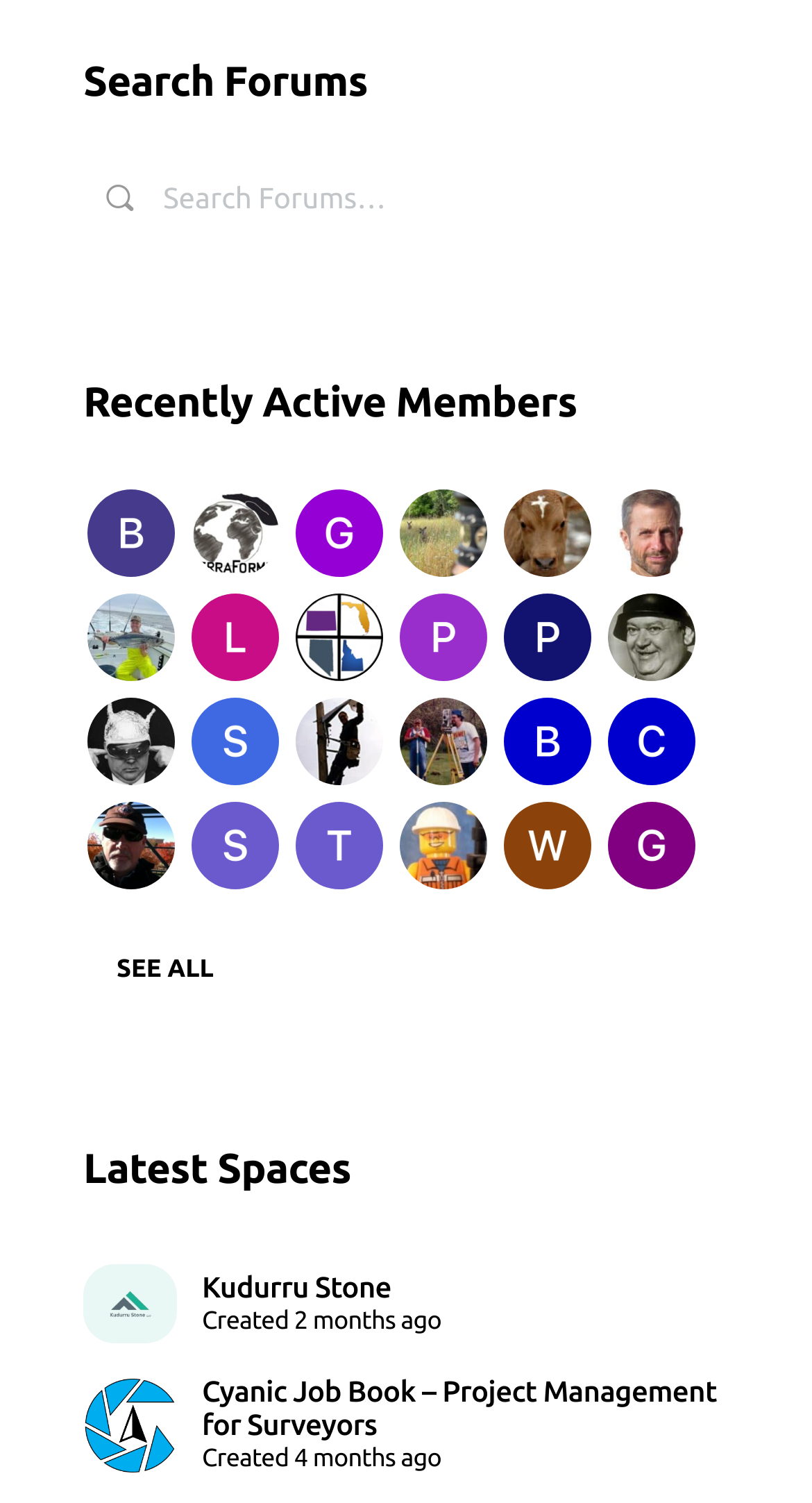Answer the question in a single word or phrase:
What is the title of the second heading?

Recently Active Members